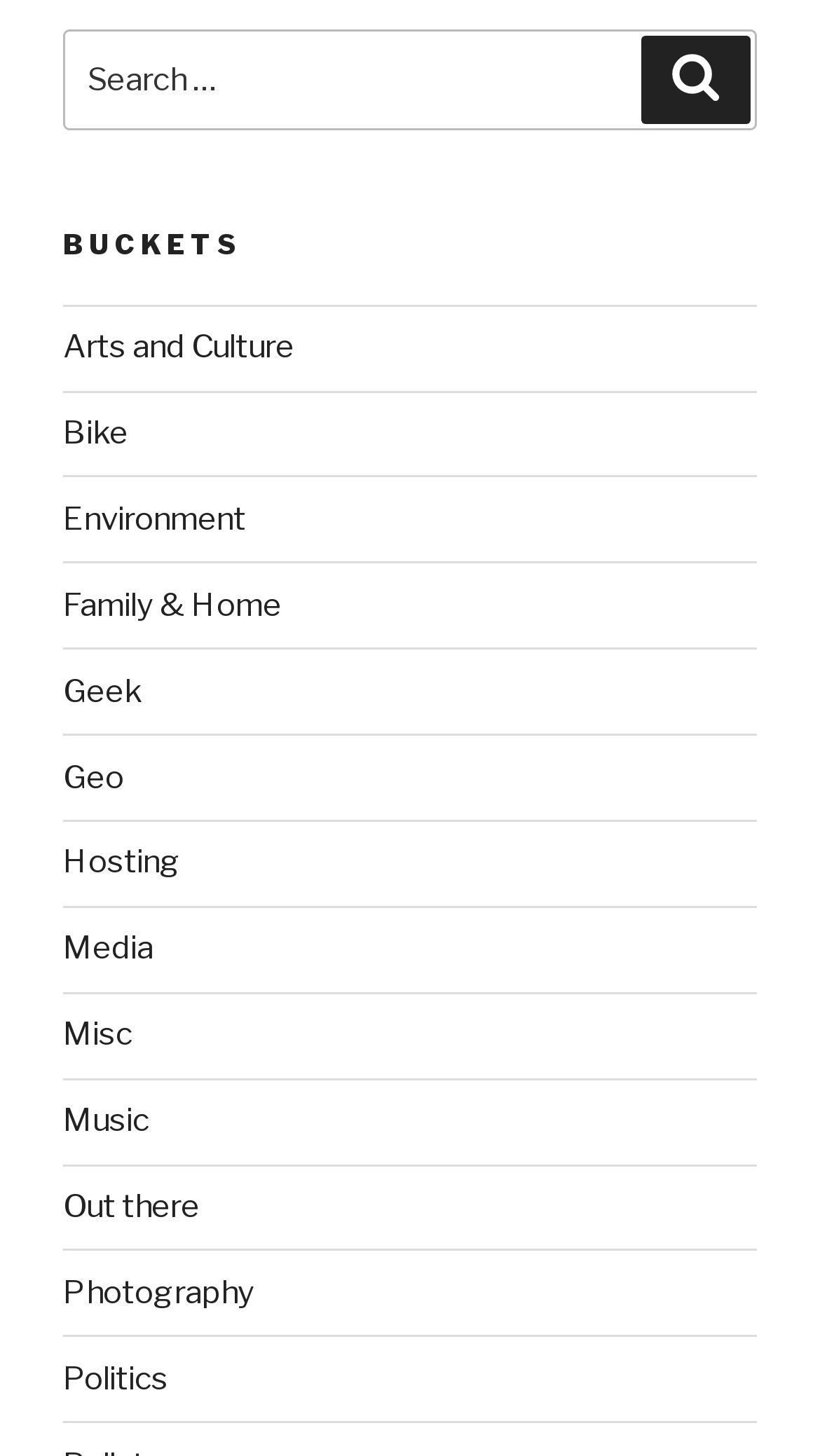What is the purpose of the search box?
Look at the screenshot and respond with a single word or phrase.

To search for something